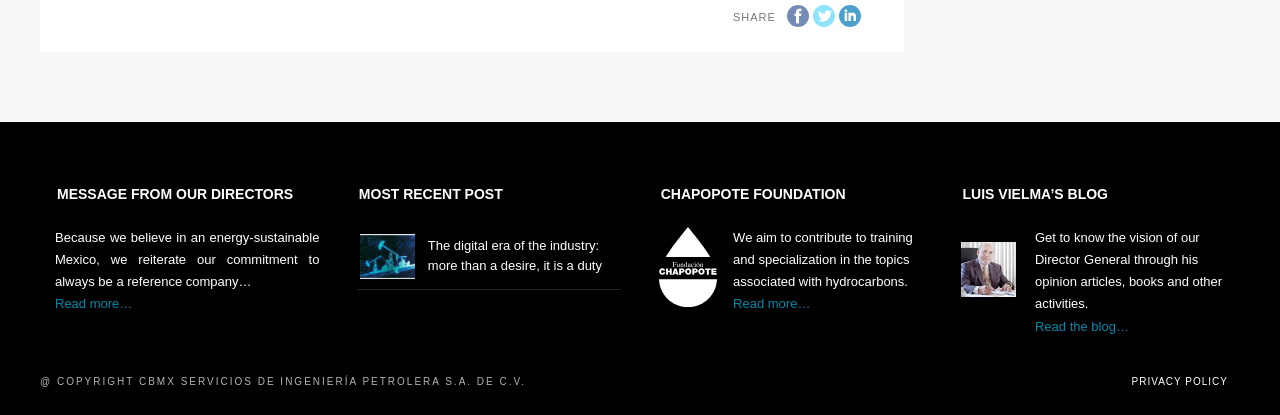Who is the author of the blog mentioned on the webpage?
Provide a well-explained and detailed answer to the question.

The webpage has a section with a heading 'LUIS VIELMA’S BLOG' and an image with the same name, indicating that the author of the blog mentioned on the webpage is Luis Vielma.